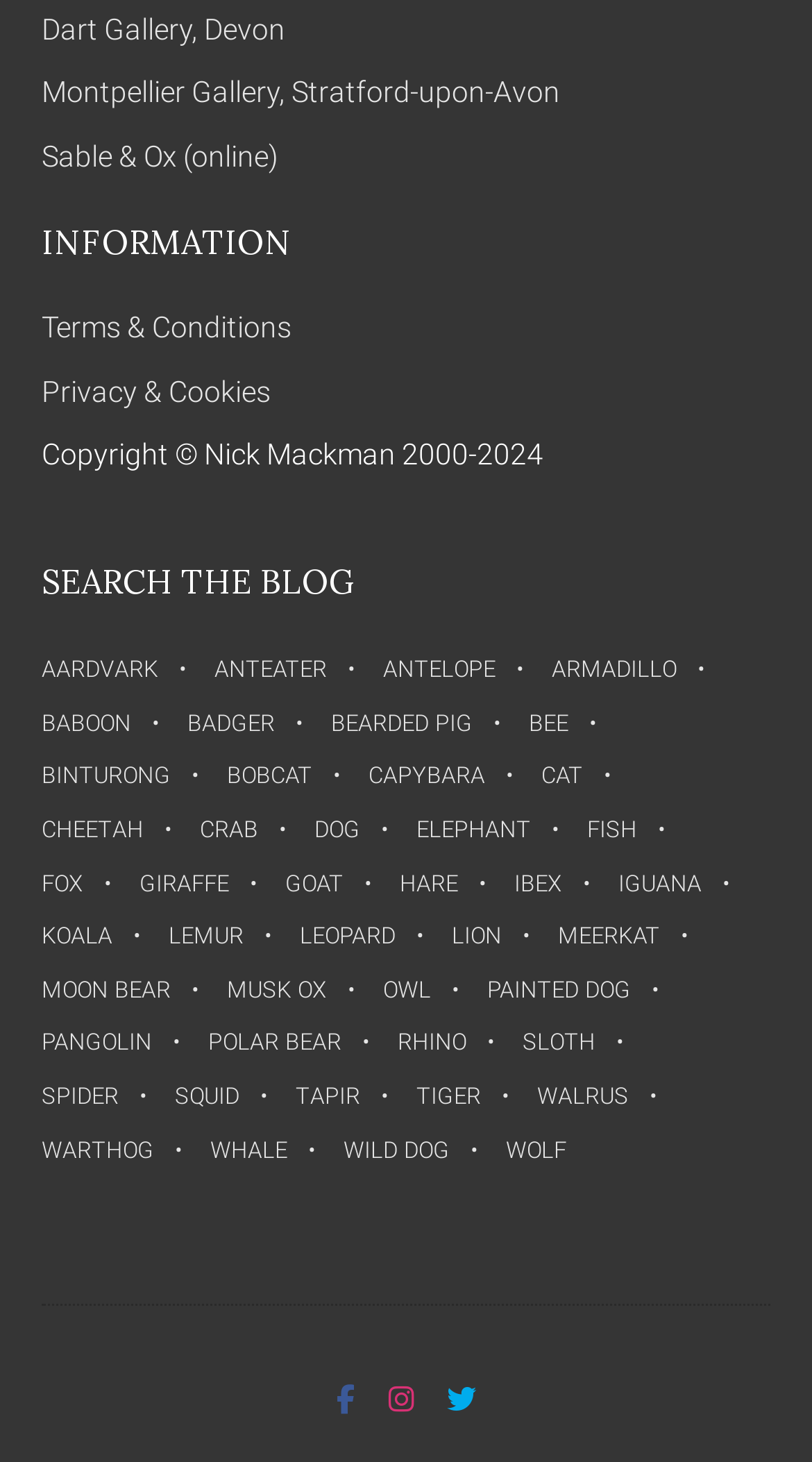Based on the provided description, "Painted Dog", find the bounding box of the corresponding UI element in the screenshot.

[0.6, 0.666, 0.838, 0.69]